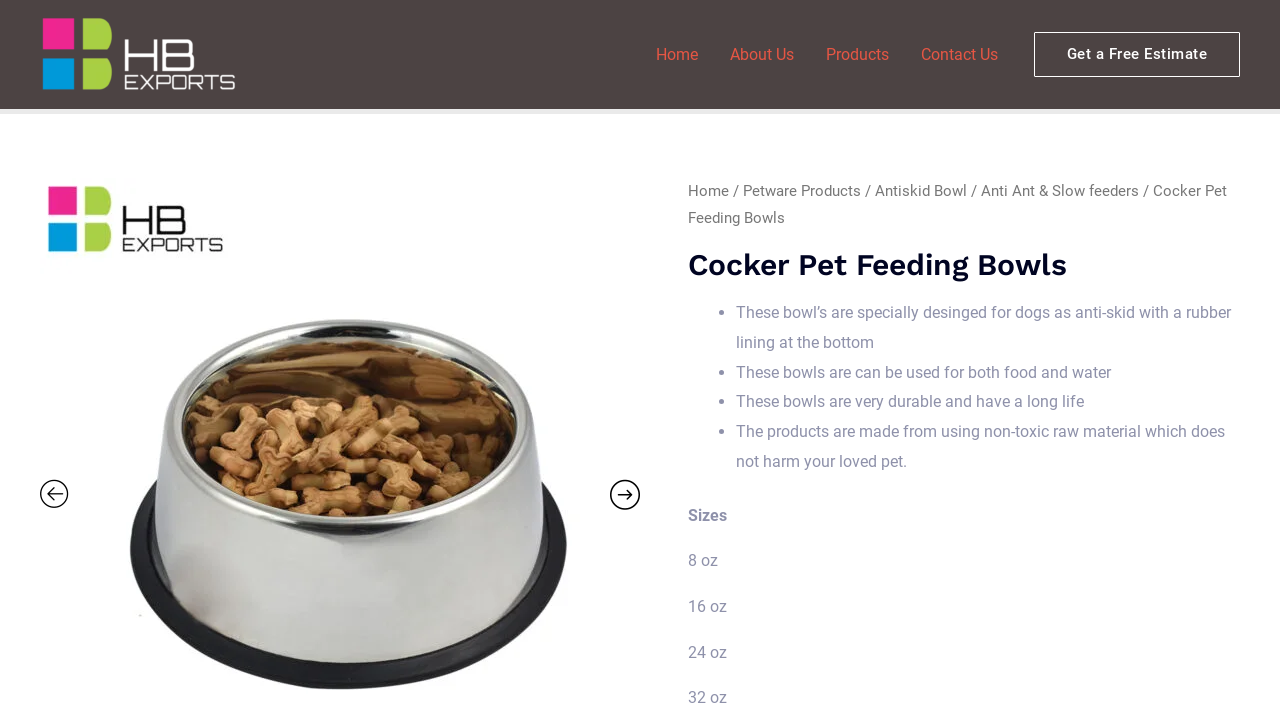What is the material used to make the bowls?
Respond with a short answer, either a single word or a phrase, based on the image.

Non-toxic raw material